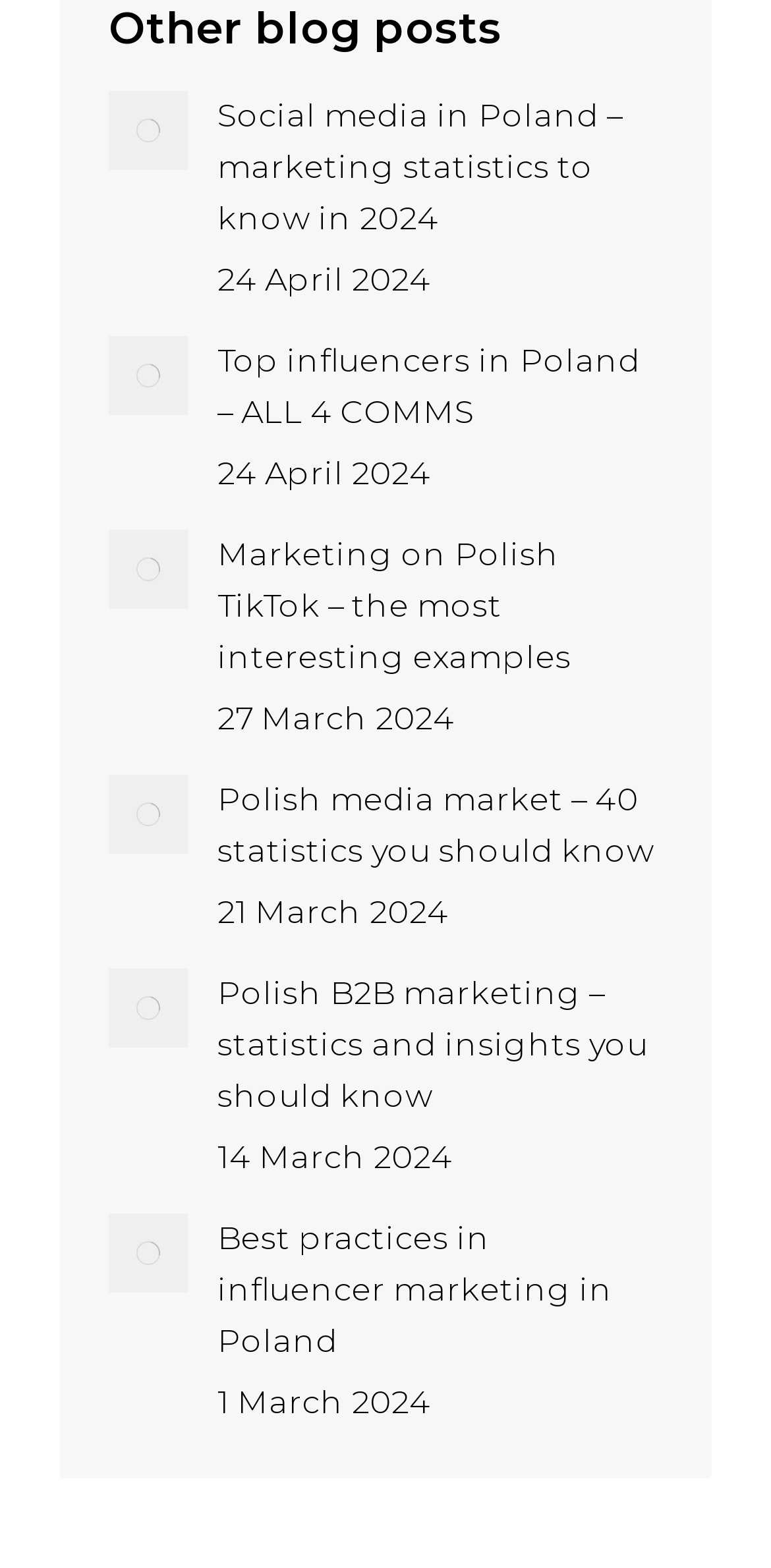Please study the image and answer the question comprehensively:
Are the blog posts listed in chronological order?

I compared the dates of the blog posts and found that they are listed in chronological order, with the most recent post first and the oldest post last.